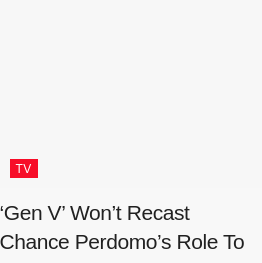Why won't the role of Chance Perdomo be recast?
From the details in the image, provide a complete and detailed answer to the question.

The article suggests that the role of Chance Perdomo won't be recast in order to honor his legacy, implying that the producers want to respect and acknowledge his contributions to the show.